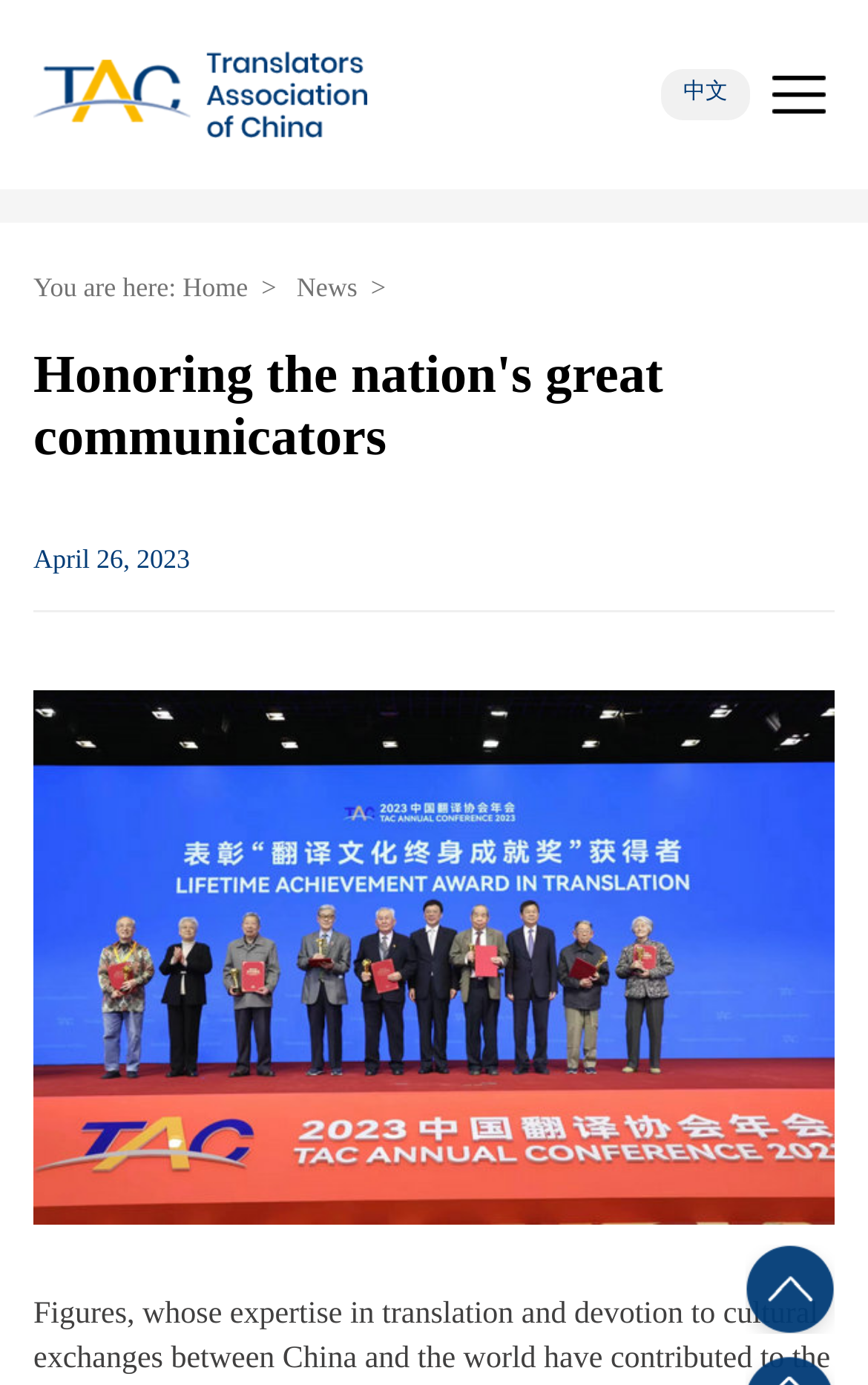Identify the coordinates of the bounding box for the element described below: "parent_node: 中文". Return the coordinates as four float numbers between 0 and 1: [left, top, right, bottom].

[0.038, 0.036, 0.423, 0.1]